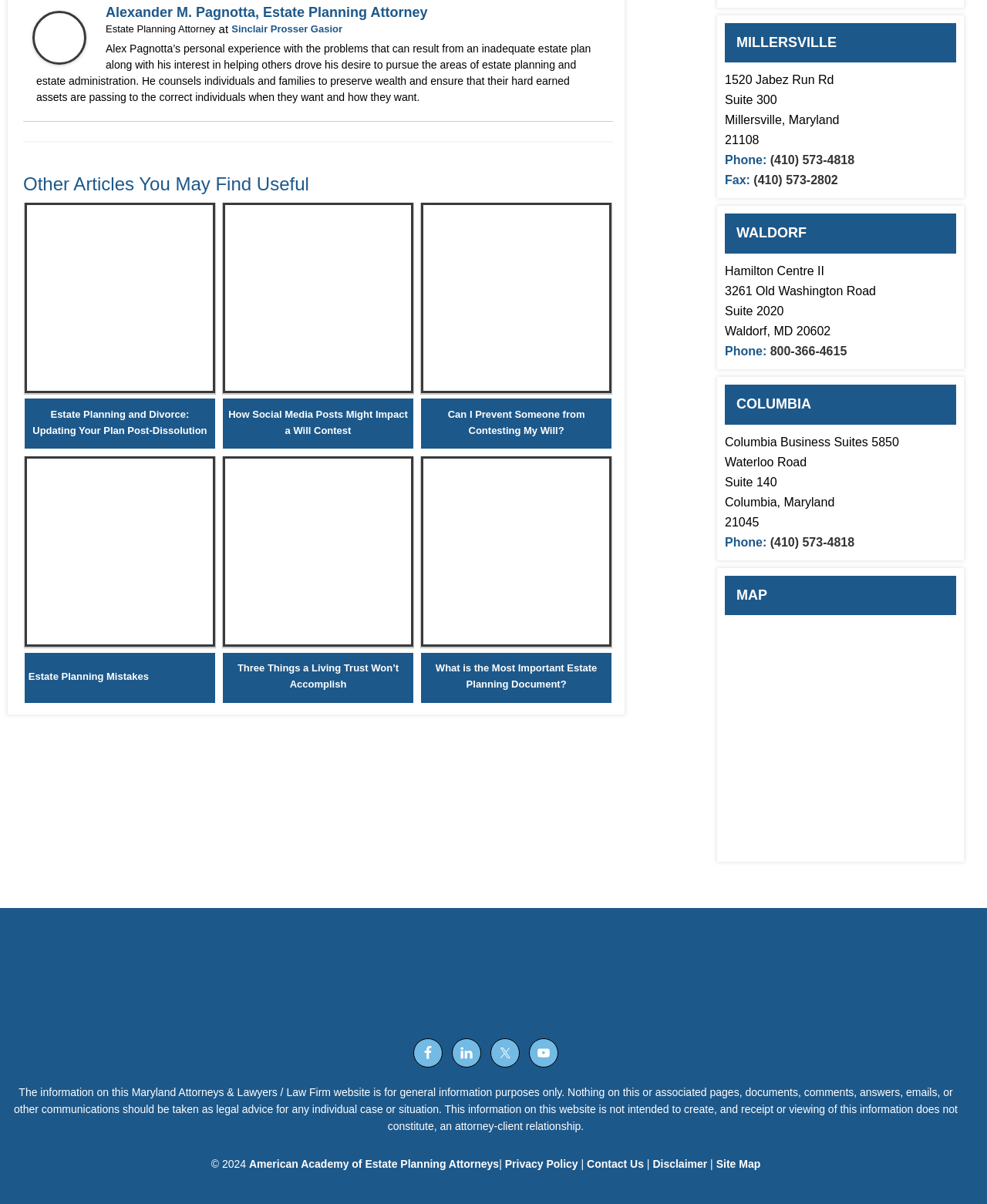What is the profession of Alexander M. Pagnotta?
Examine the screenshot and reply with a single word or phrase.

Estate Planning Attorney